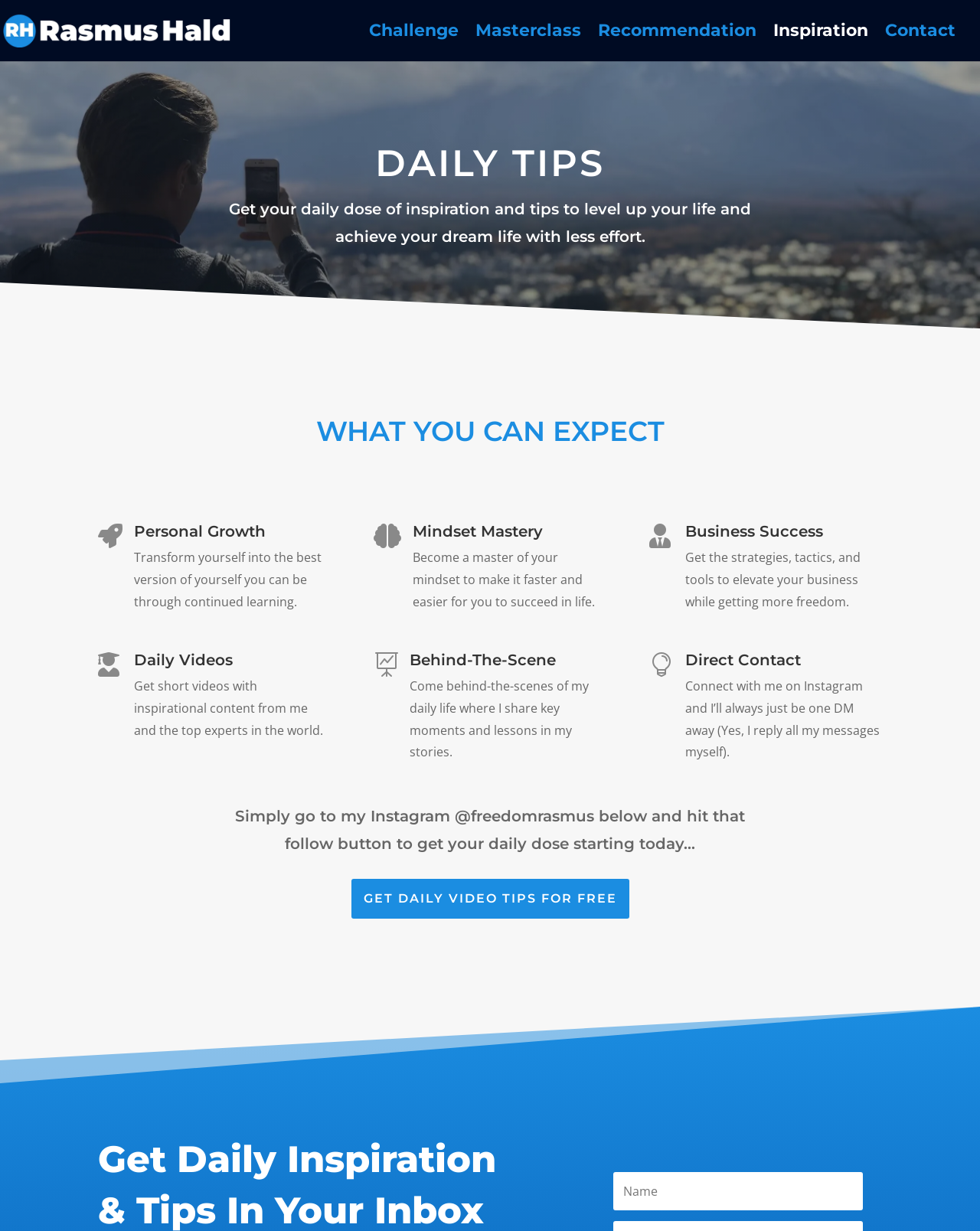Specify the bounding box coordinates for the region that must be clicked to perform the given instruction: "Click on the 'Challenge' link".

[0.377, 0.021, 0.468, 0.05]